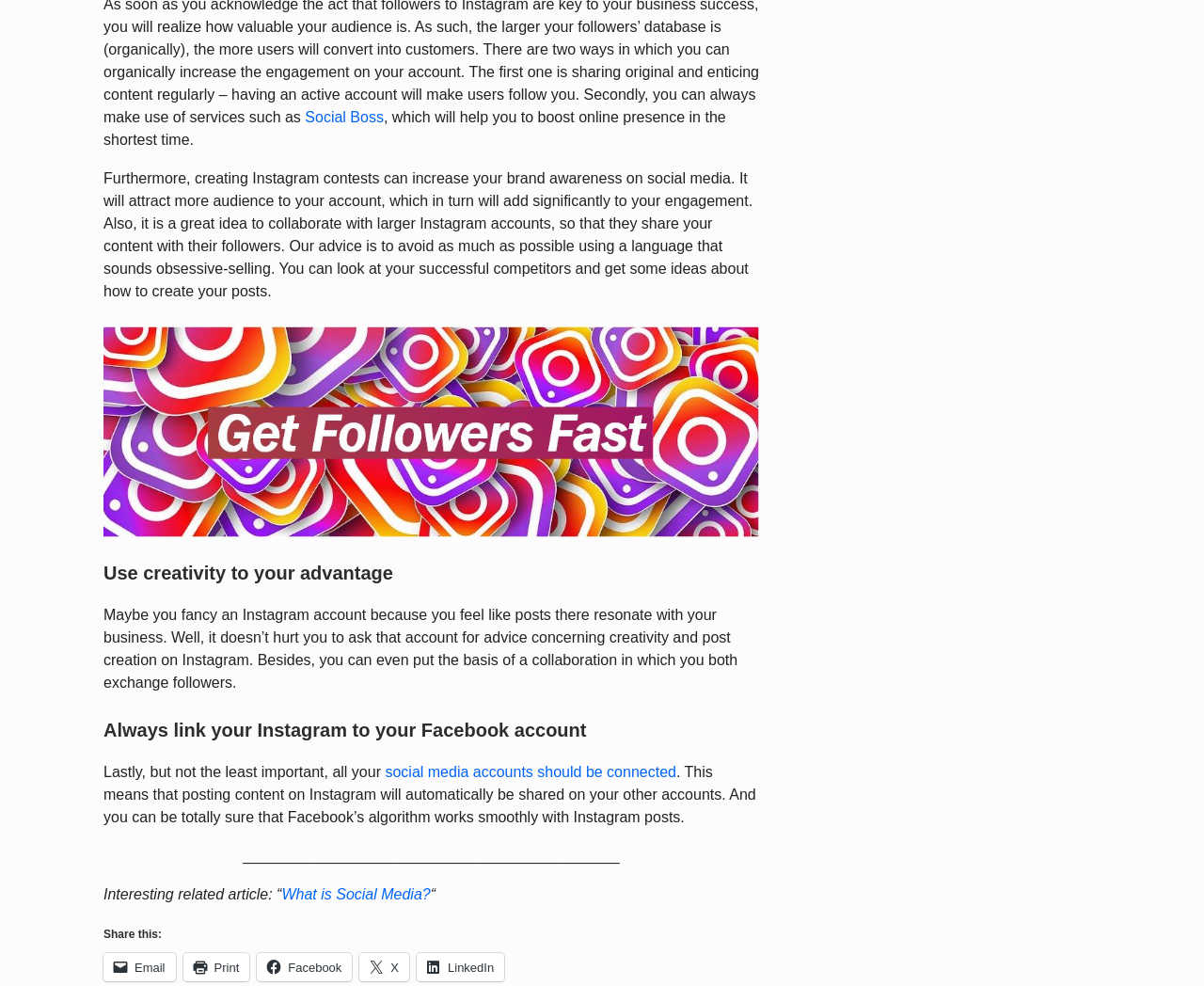Give a concise answer using one word or a phrase to the following question:
Why should you avoid using obsessive-selling language?

To attract audience